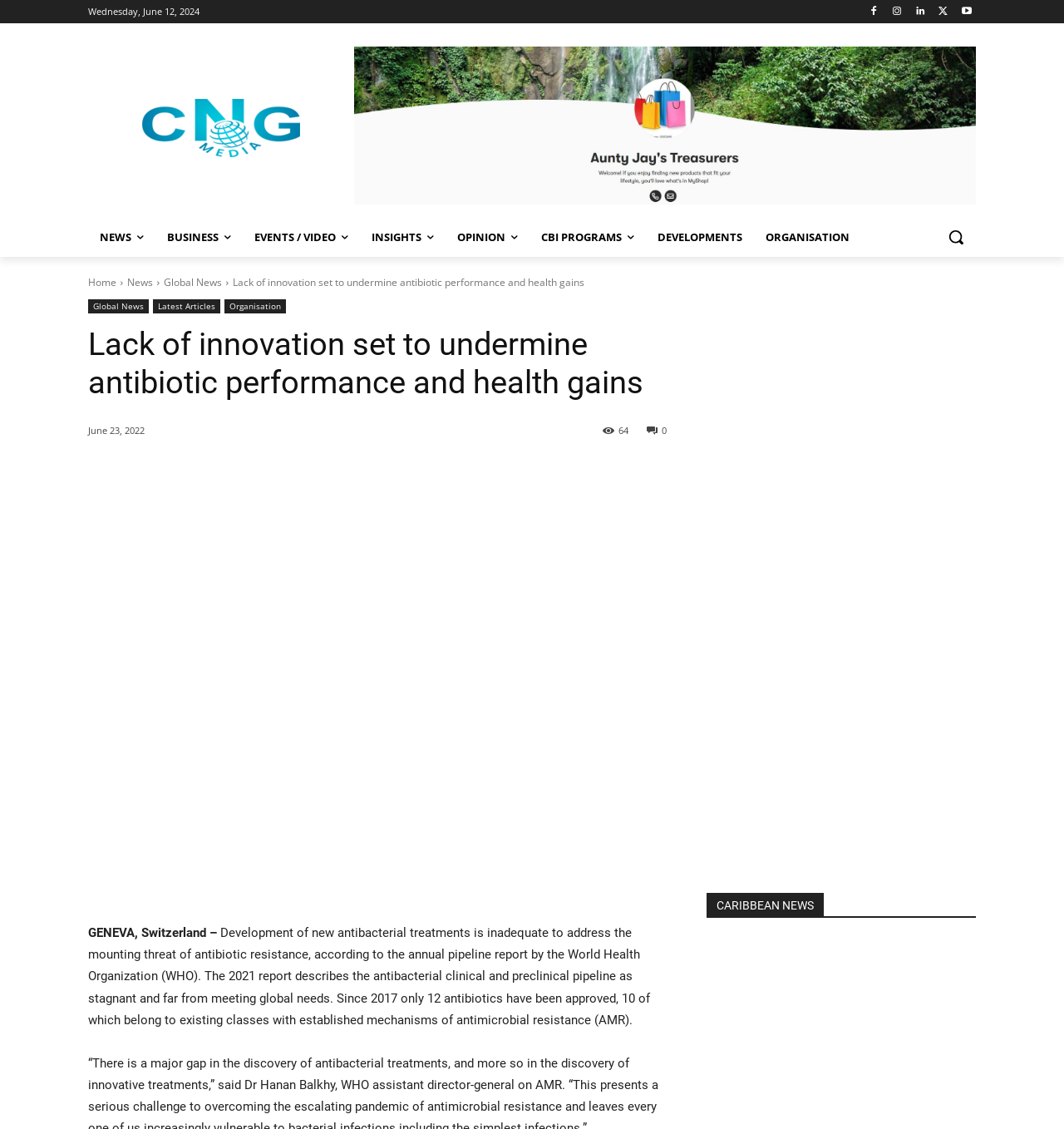Please examine the image and provide a detailed answer to the question: What is the organization mentioned in the article?

I found the organization mentioned in the article by reading the static text '...according to the annual pipeline report by the World Health Organization (WHO).' in the article content.